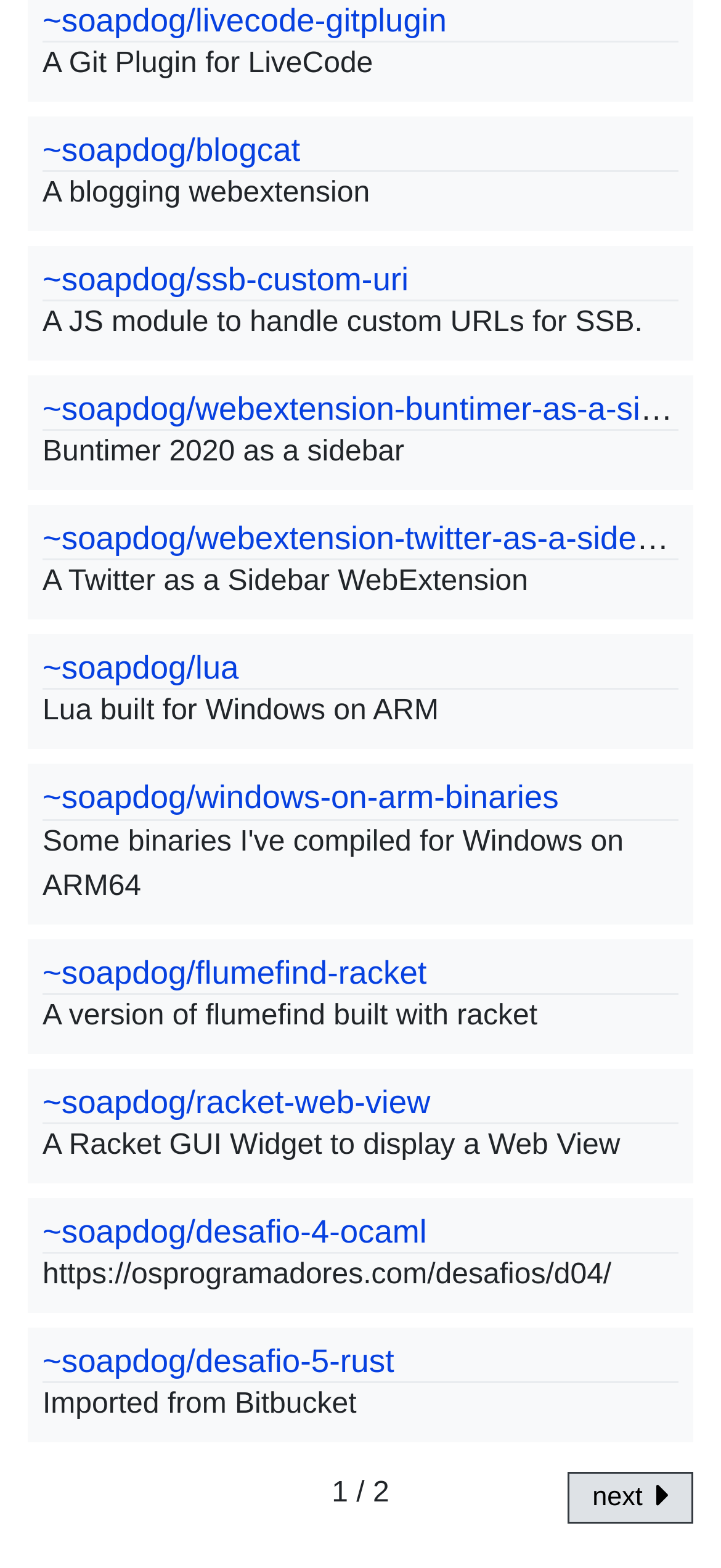How many links are there on this page? Based on the image, give a response in one word or a short phrase.

12